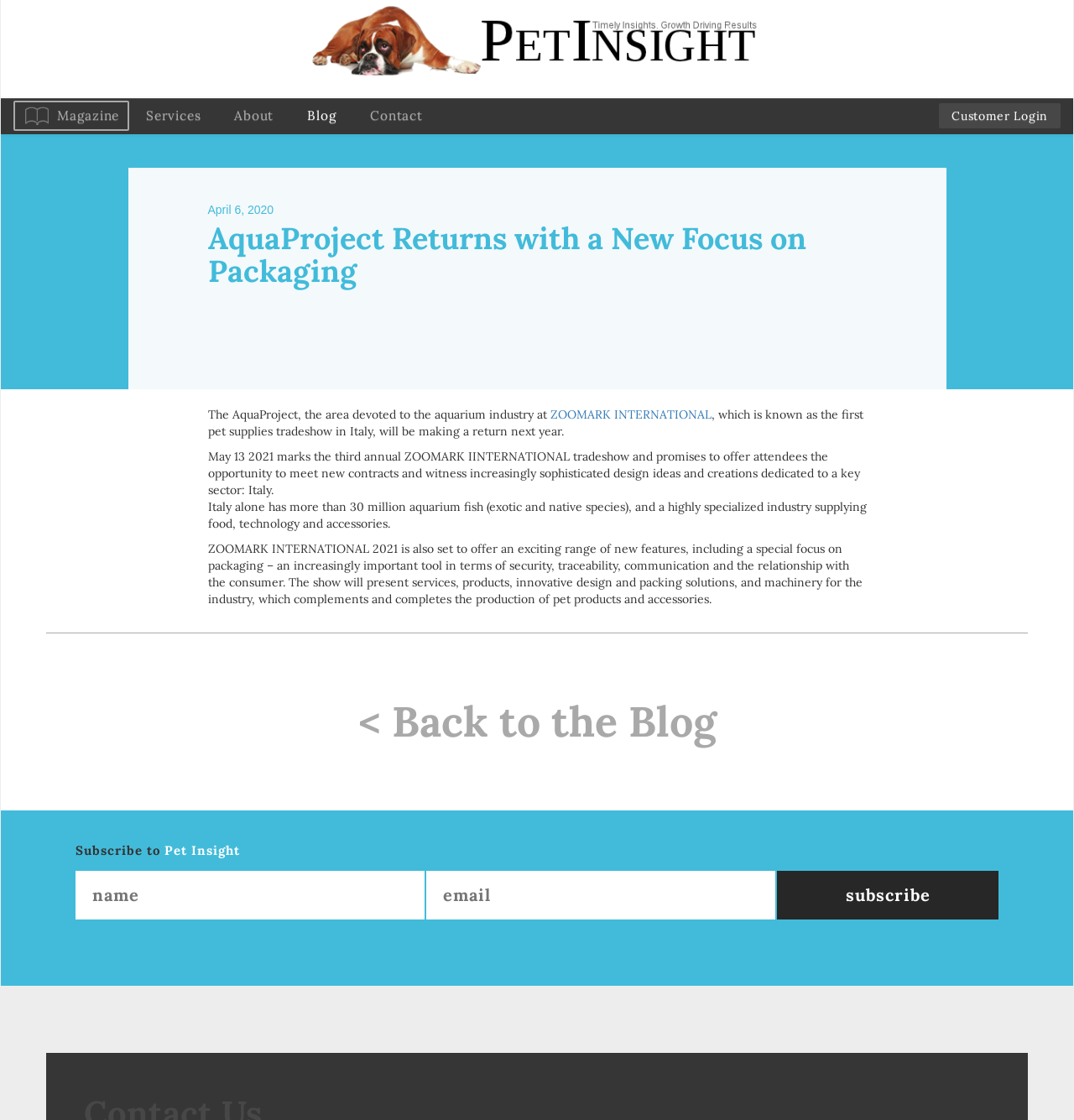Please identify the bounding box coordinates of the region to click in order to complete the task: "Read about ZOOMARK INTERNATIONAL". The coordinates must be four float numbers between 0 and 1, specified as [left, top, right, bottom].

[0.512, 0.363, 0.662, 0.377]